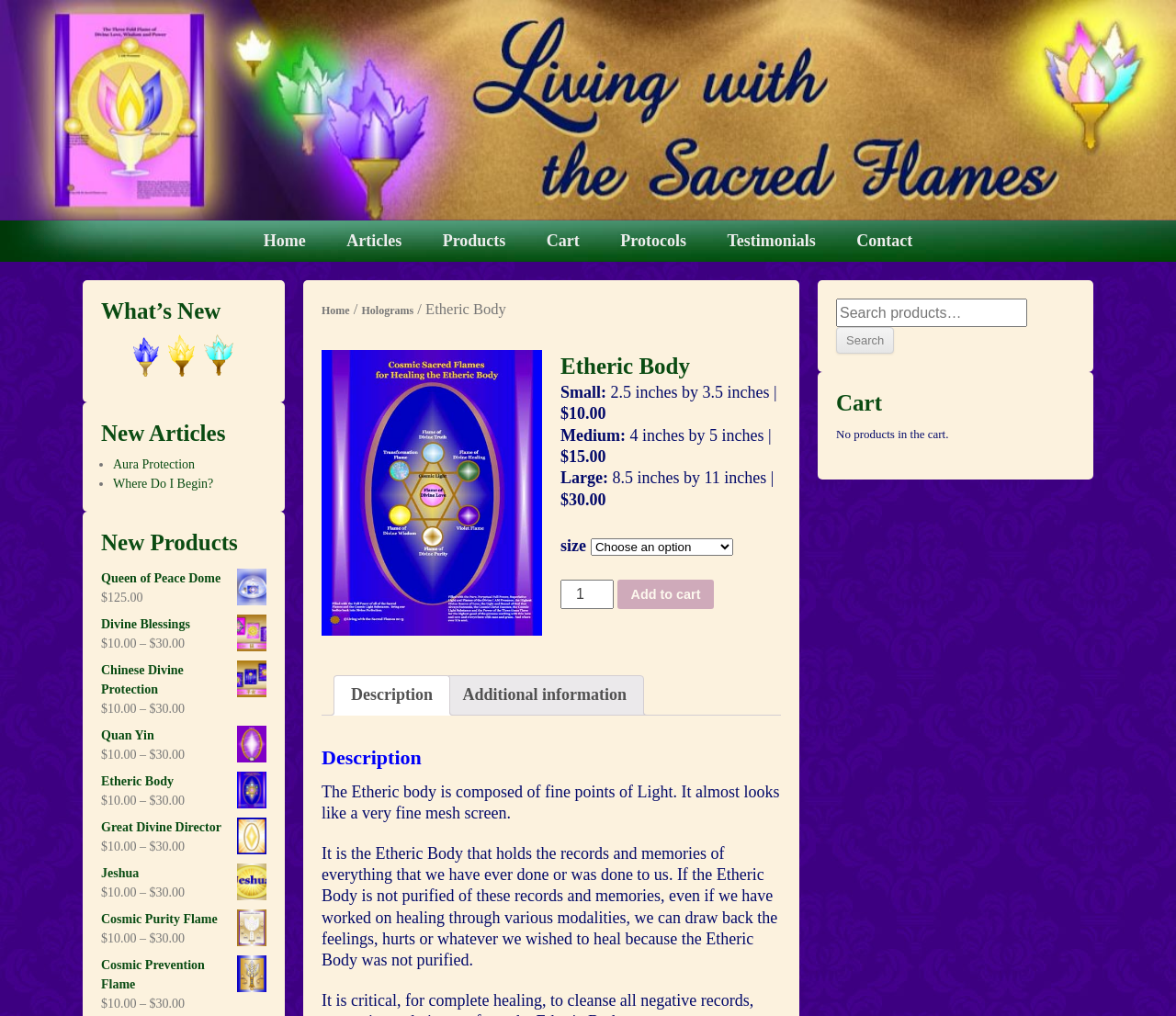Pinpoint the bounding box coordinates of the element that must be clicked to accomplish the following instruction: "Select a size from the dropdown menu". The coordinates should be in the format of four float numbers between 0 and 1, i.e., [left, top, right, bottom].

[0.502, 0.53, 0.624, 0.547]